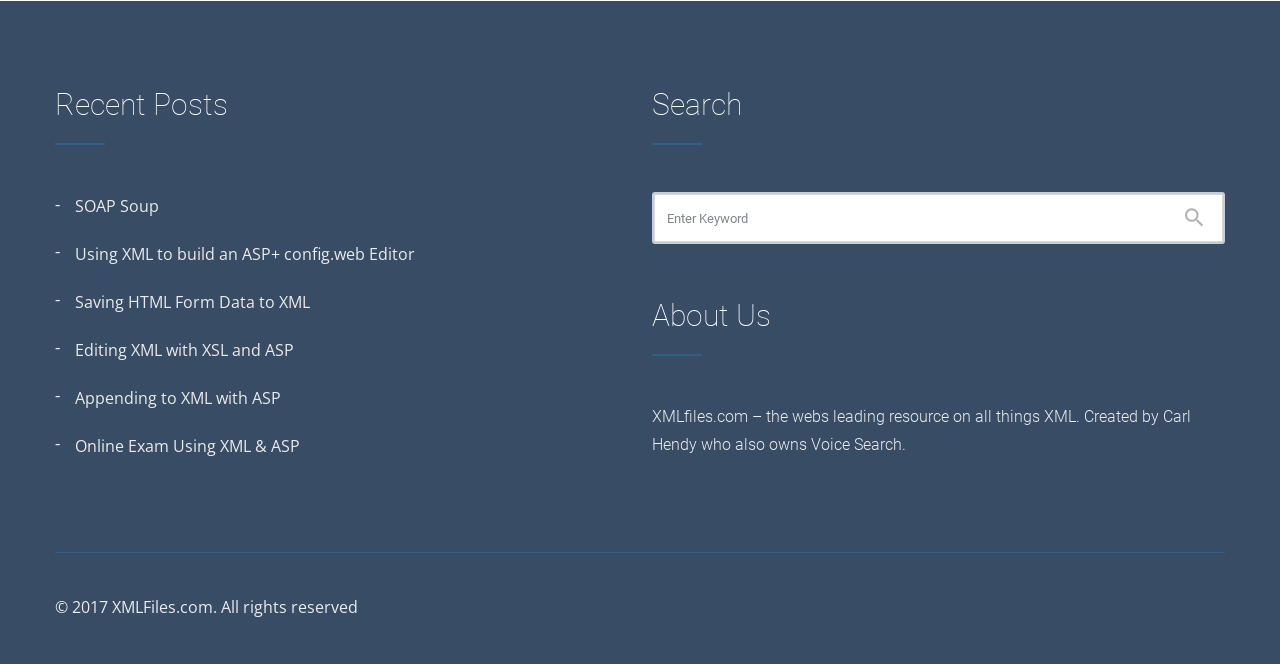Identify the bounding box coordinates of the section that should be clicked to achieve the task described: "Track shipment".

None